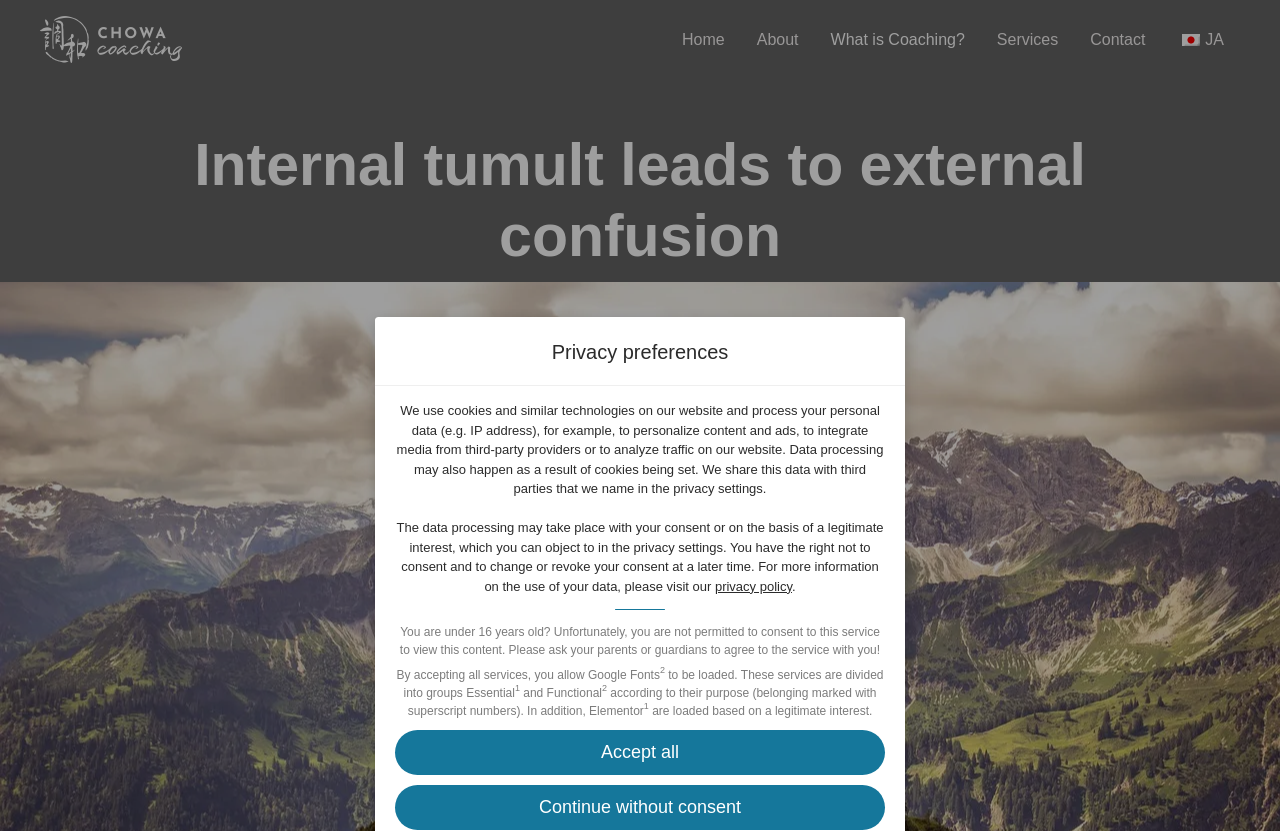What is the name of the font service?
Look at the screenshot and give a one-word or phrase answer.

Google Fonts